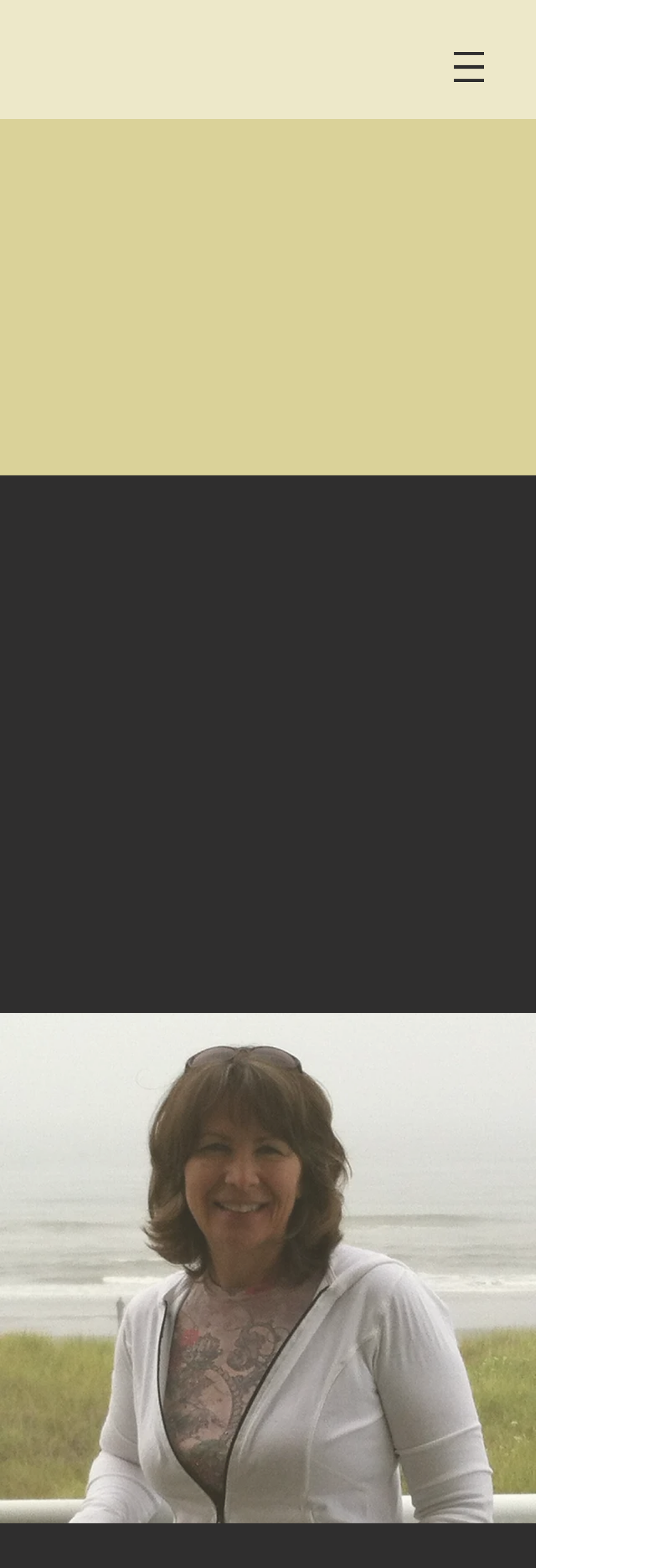Please analyze the image and provide a thorough answer to the question:
What is the purpose of the button with the image?

I found the answer by looking at the button element with the image which has a property 'hasPopup' set to 'menu'.